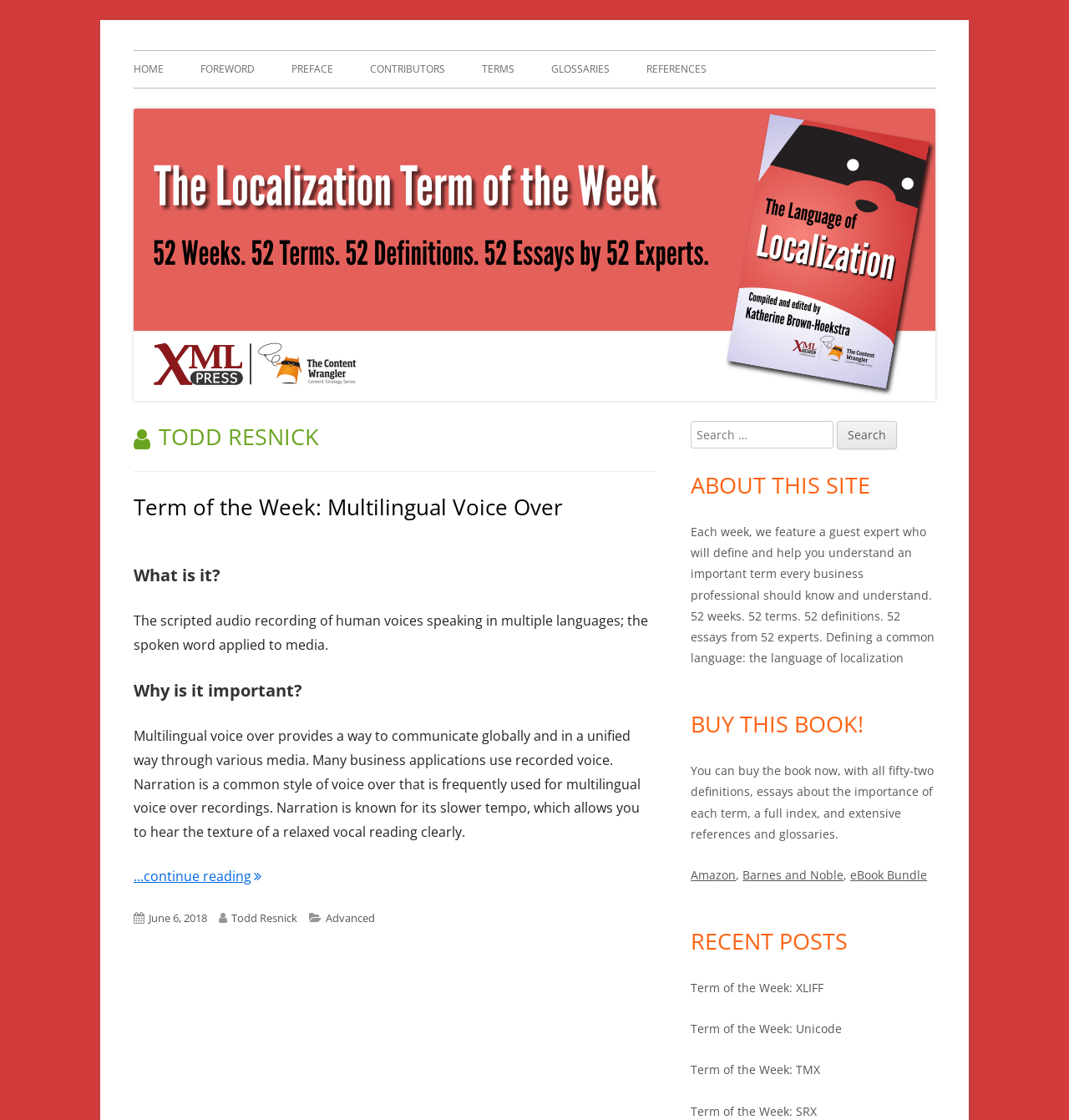Identify the bounding box coordinates for the UI element that matches this description: "Barnes and Noble".

[0.695, 0.774, 0.789, 0.788]